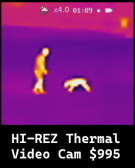How long has the recording been going on?
Examine the screenshot and reply with a single word or phrase.

1 minute and 9 seconds